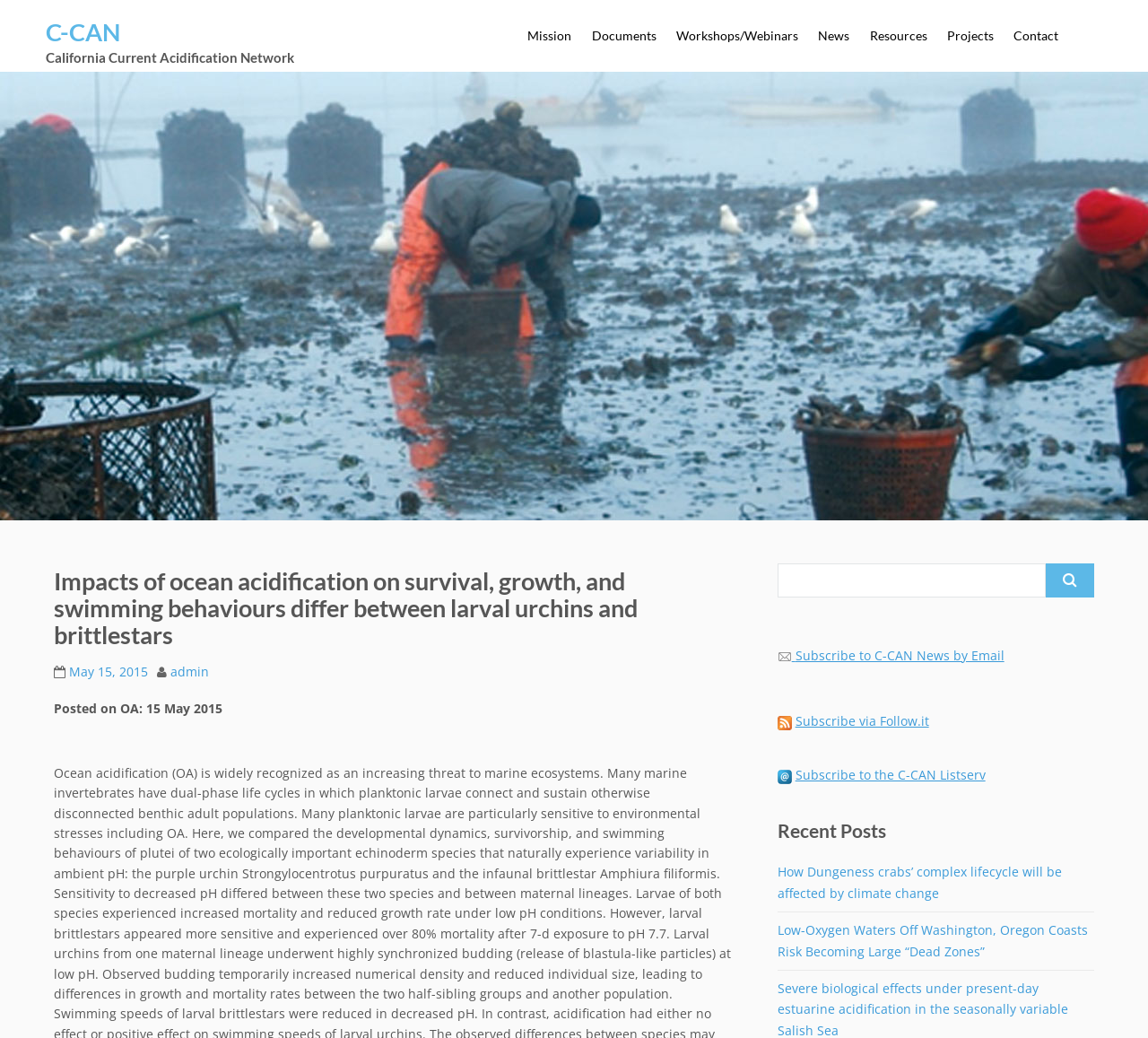Determine the bounding box coordinates for the HTML element described here: "parent_node: Subscribe via Follow.it".

[0.677, 0.673, 0.69, 0.717]